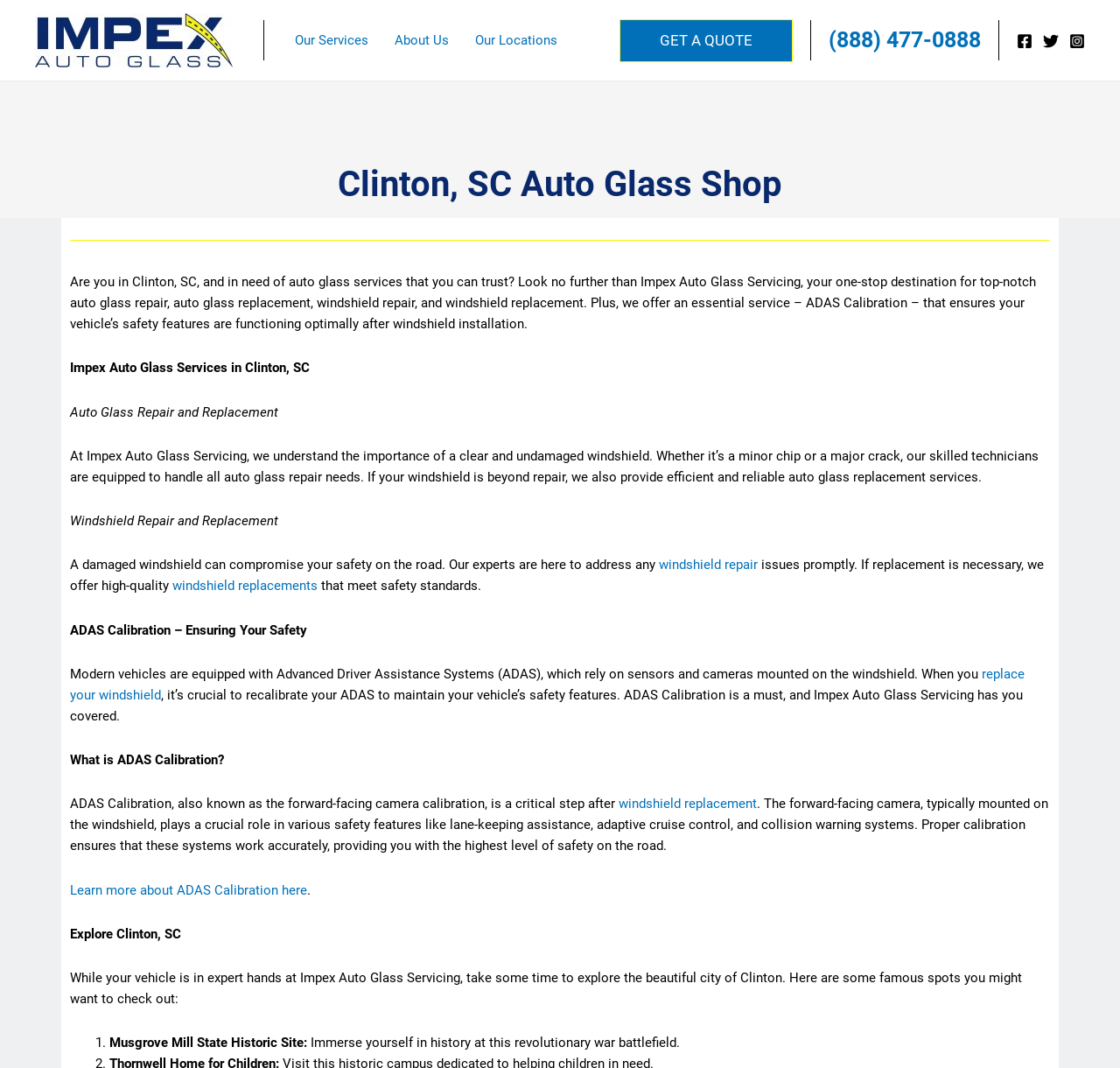Provide a one-word or brief phrase answer to the question:
What is the purpose of ADAS Calibration?

To ensure safety features are functioning optimally